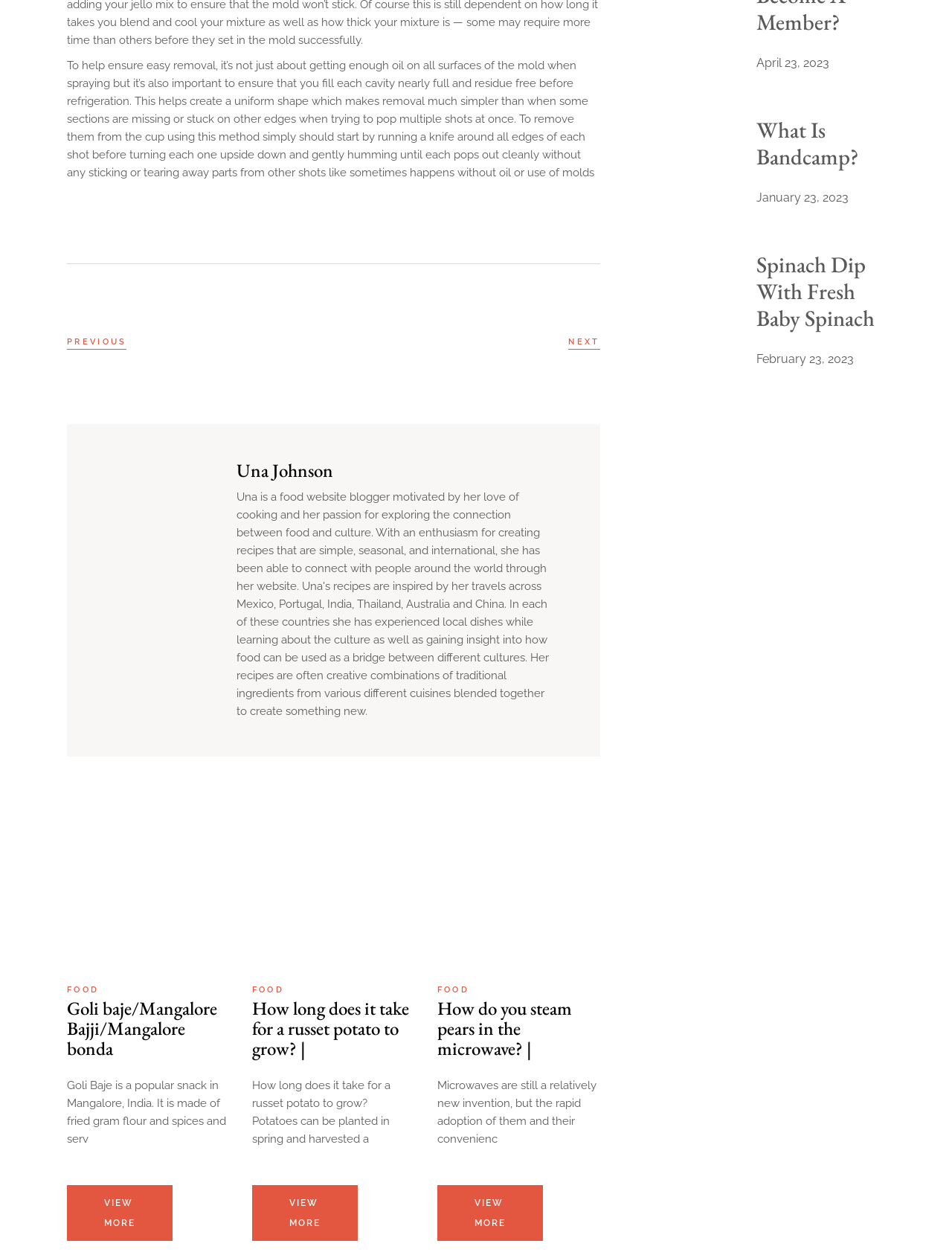Based on what you see in the screenshot, provide a thorough answer to this question: How many articles are there on the webpage?

There are at least two articles on the webpage, which can be inferred from the presence of multiple article elements with IDs [310] and [311]. These elements contain links and headings, indicating that they are separate articles.